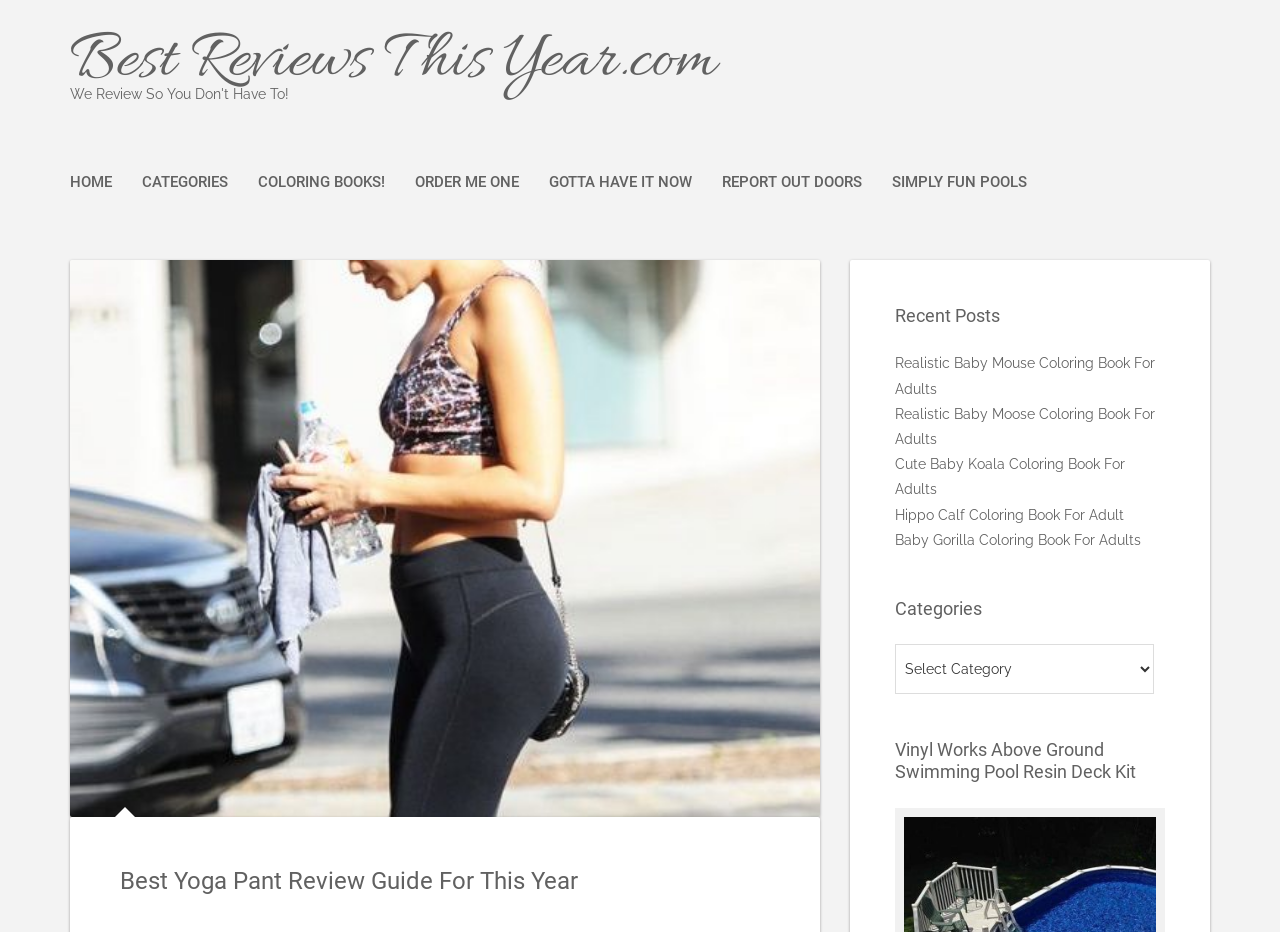Answer in one word or a short phrase: 
What is the category of the product mentioned in the heading 'Vinyl Works Above Ground Swimming Pool Resin Deck Kit'?

Swimming Pool